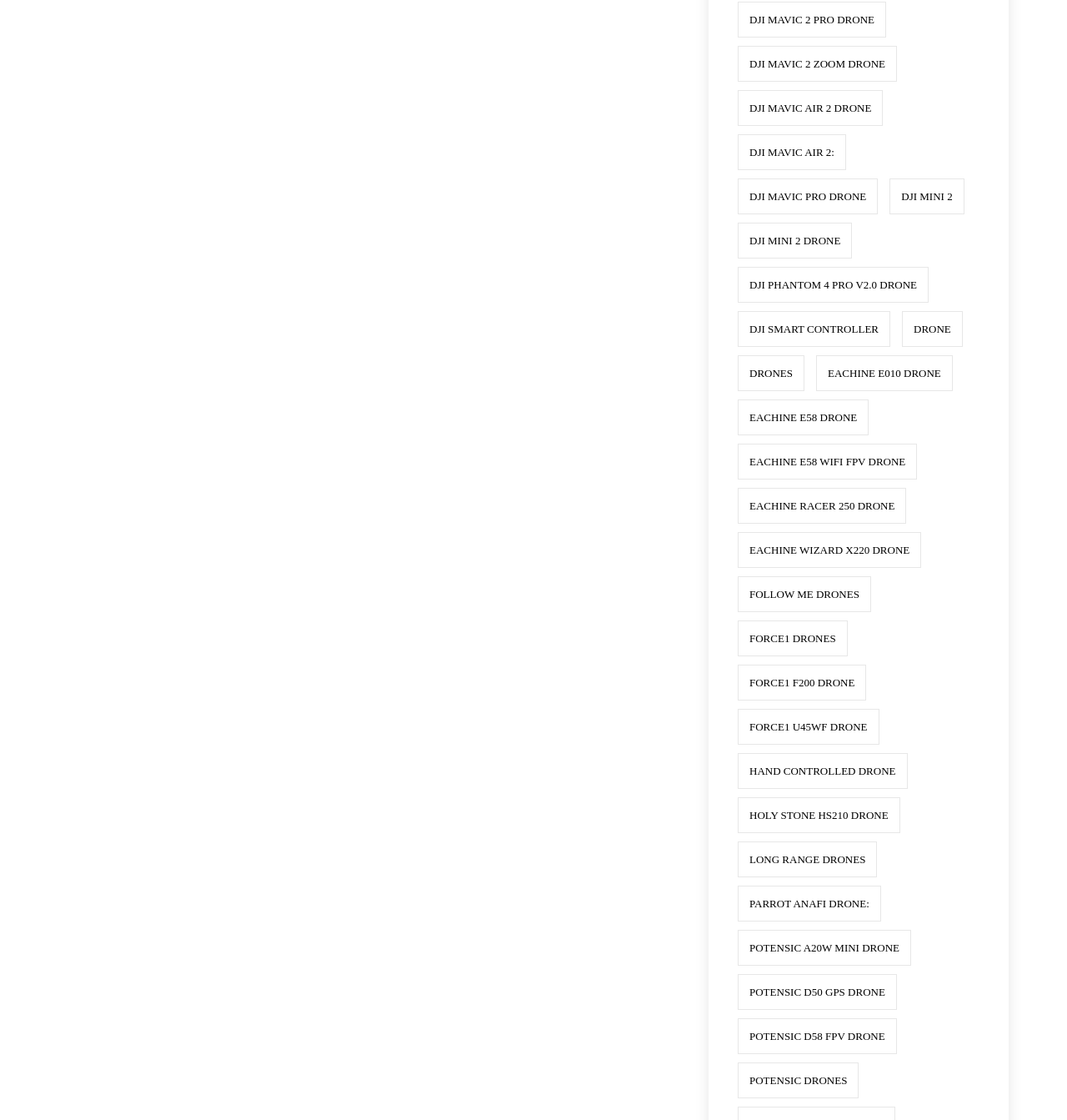What is the first drone model listed?
From the image, respond with a single word or phrase.

DJI Mavic 2 Pro Drone